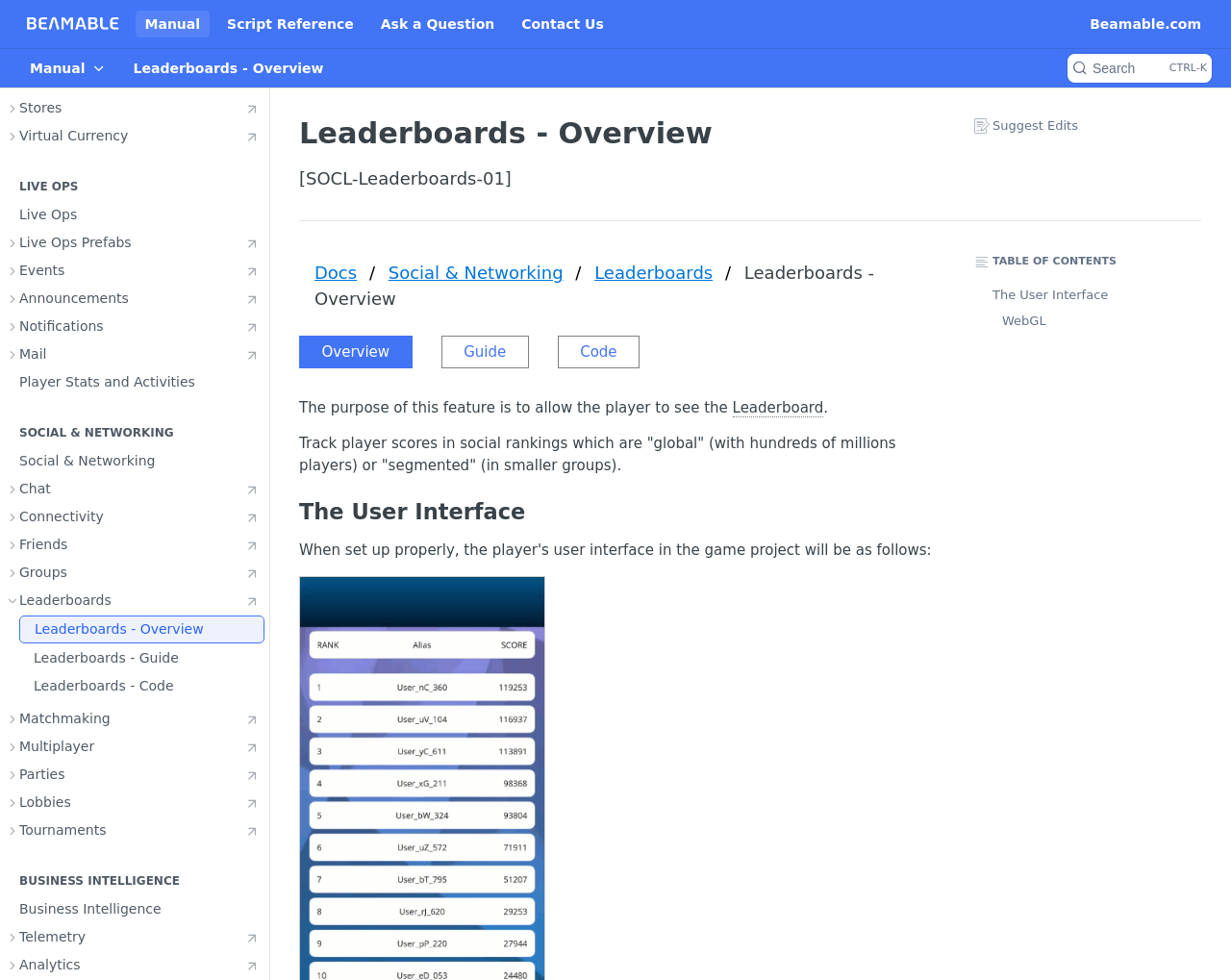Given the description Connectivity, predict the bounding box coordinates of the UI element. Ensure the coordinates are in the format (top-left x, top-left y, bottom-right x, bottom-right y) and all values are between 0 and 1.

[0.004, 0.514, 0.215, 0.541]